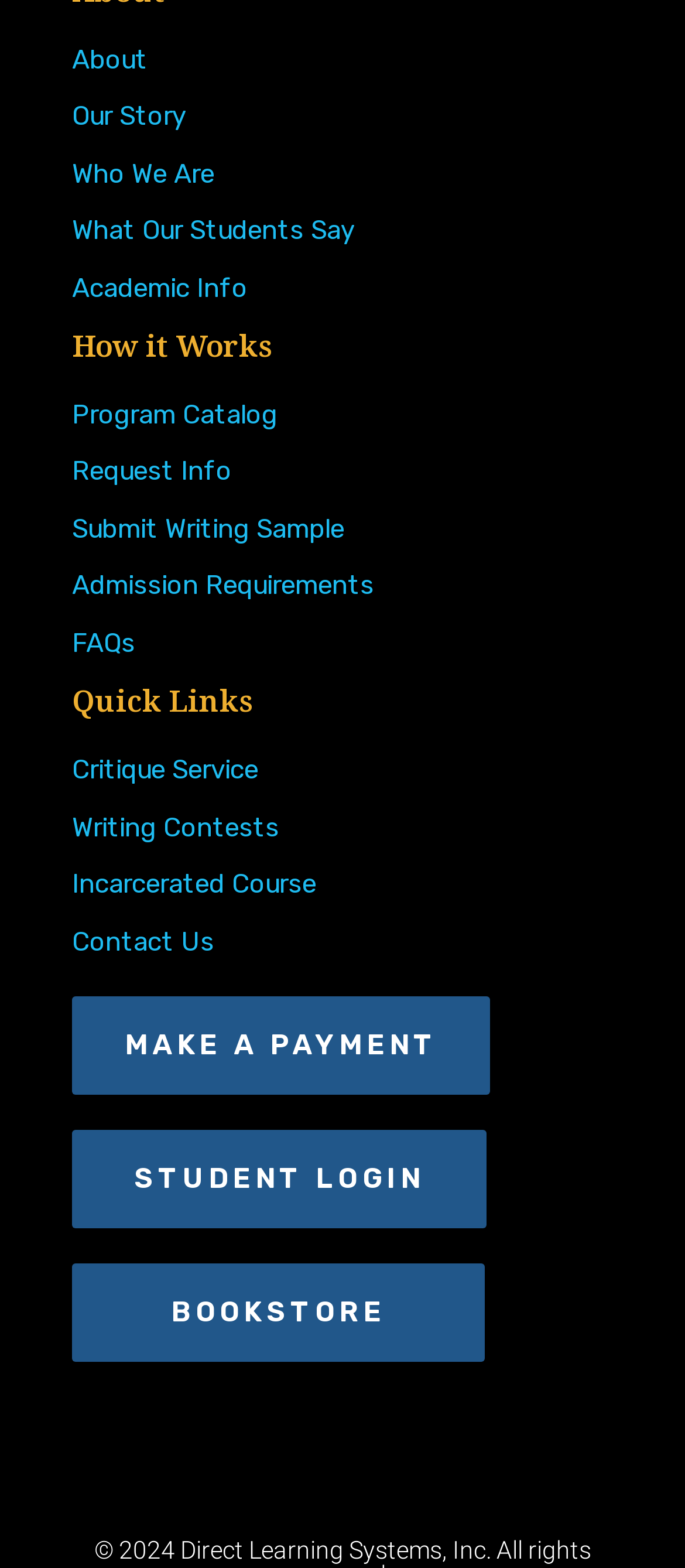Locate the bounding box coordinates of the element that should be clicked to execute the following instruction: "View Our Story".

[0.105, 0.064, 0.272, 0.084]